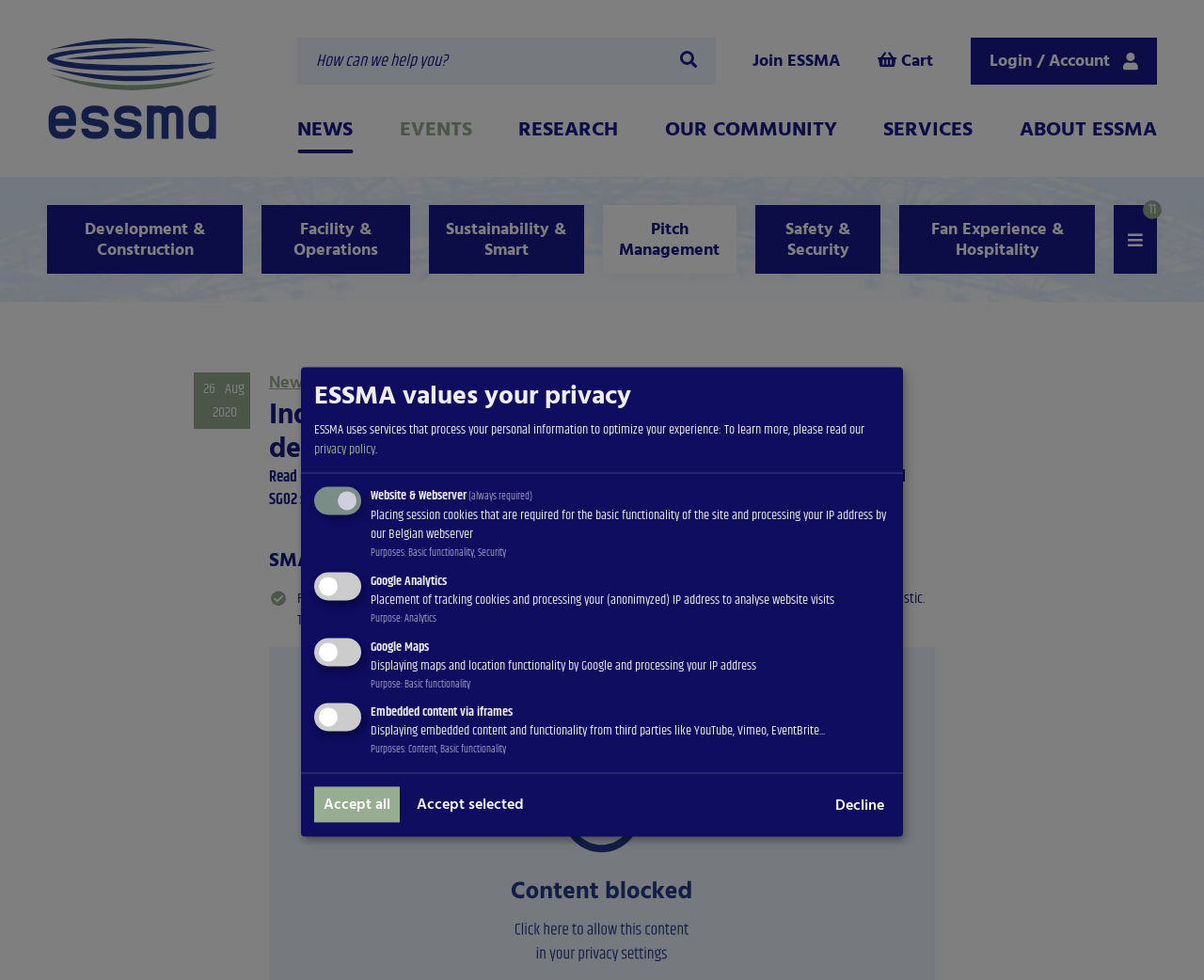Can you pinpoint the bounding box coordinates for the clickable element required for this instruction: "Click the ESSMA logo"? The coordinates should be four float numbers between 0 and 1, i.e., [left, top, right, bottom].

[0.039, 0.038, 0.18, 0.142]